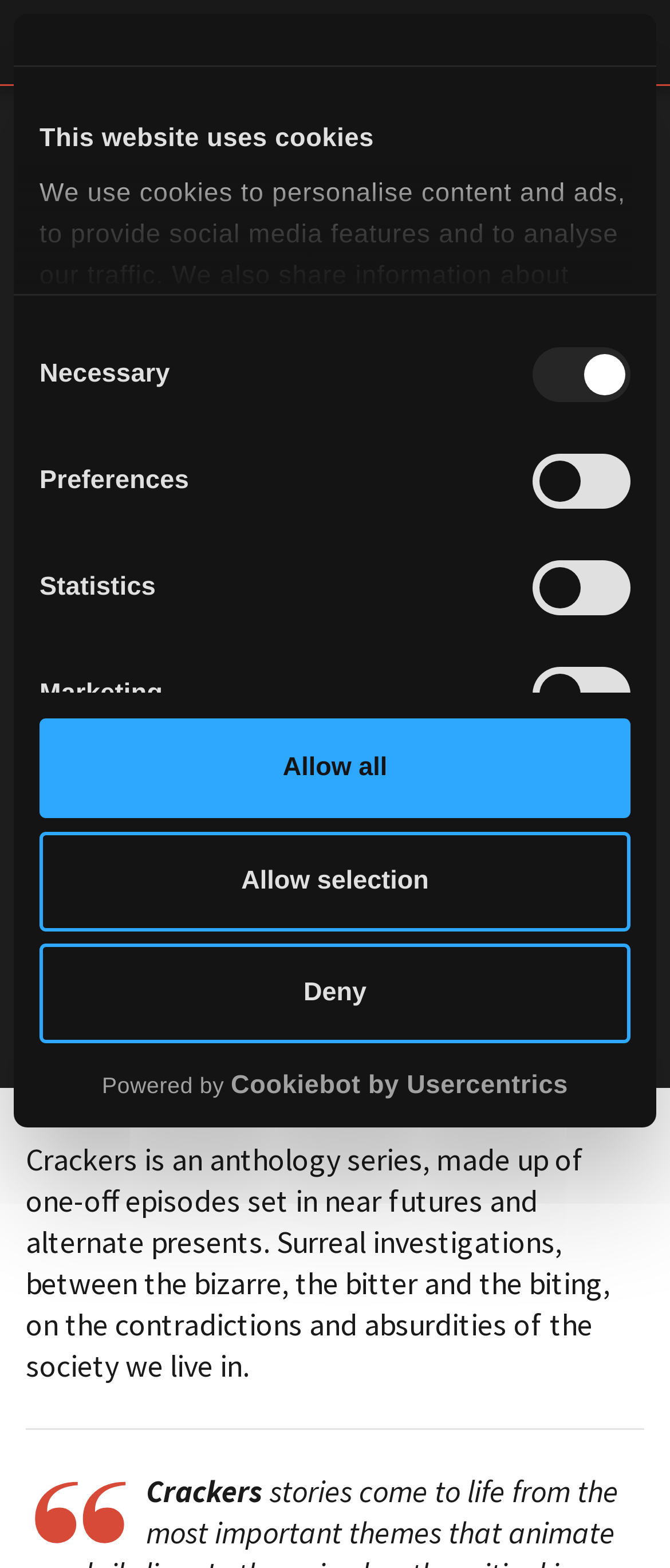Find the bounding box coordinates for the element that must be clicked to complete the instruction: "Search in the website". The coordinates should be four float numbers between 0 and 1, indicated as [left, top, right, bottom].

[0.051, 0.186, 0.949, 0.228]